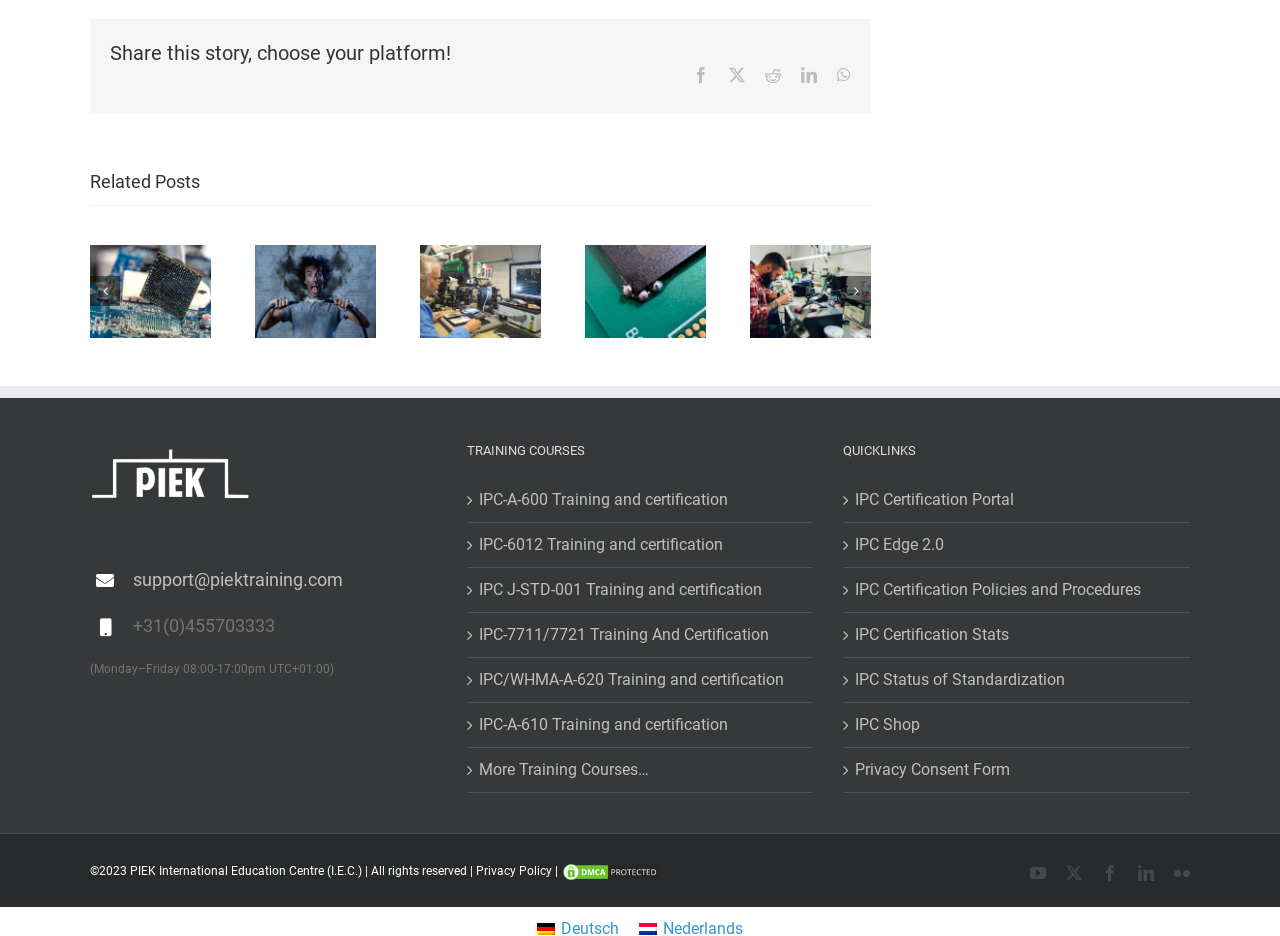Please identify the bounding box coordinates of the element's region that needs to be clicked to fulfill the following instruction: "Get support via email". The bounding box coordinates should consist of four float numbers between 0 and 1, i.e., [left, top, right, bottom].

[0.104, 0.603, 0.341, 0.636]